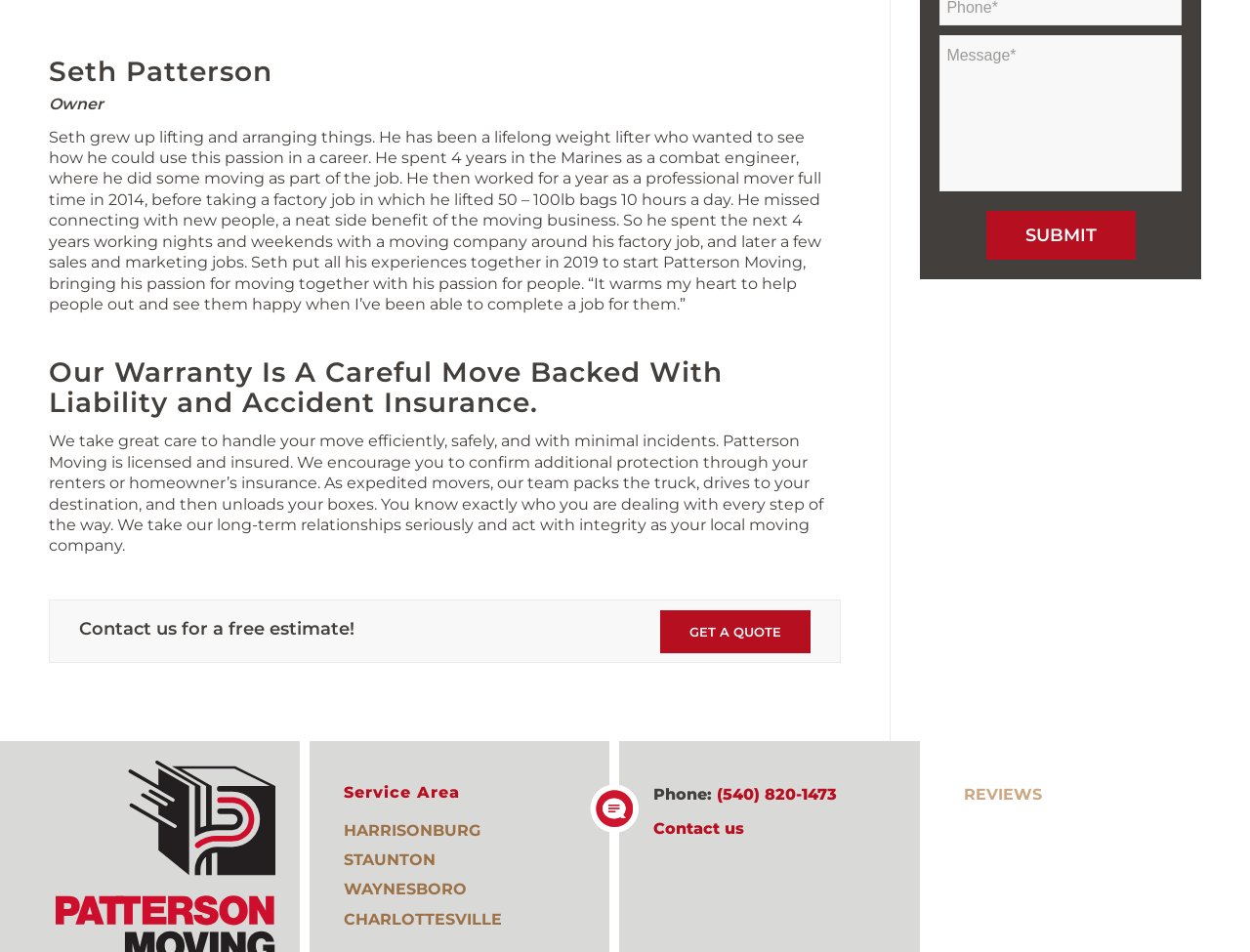Please determine the bounding box coordinates, formatted as (top-left x, top-left y, bottom-right x, bottom-right y), with all values as floating point numbers between 0 and 1. Identify the bounding box of the region described as: Waynesboro

[0.275, 0.919, 0.46, 0.951]